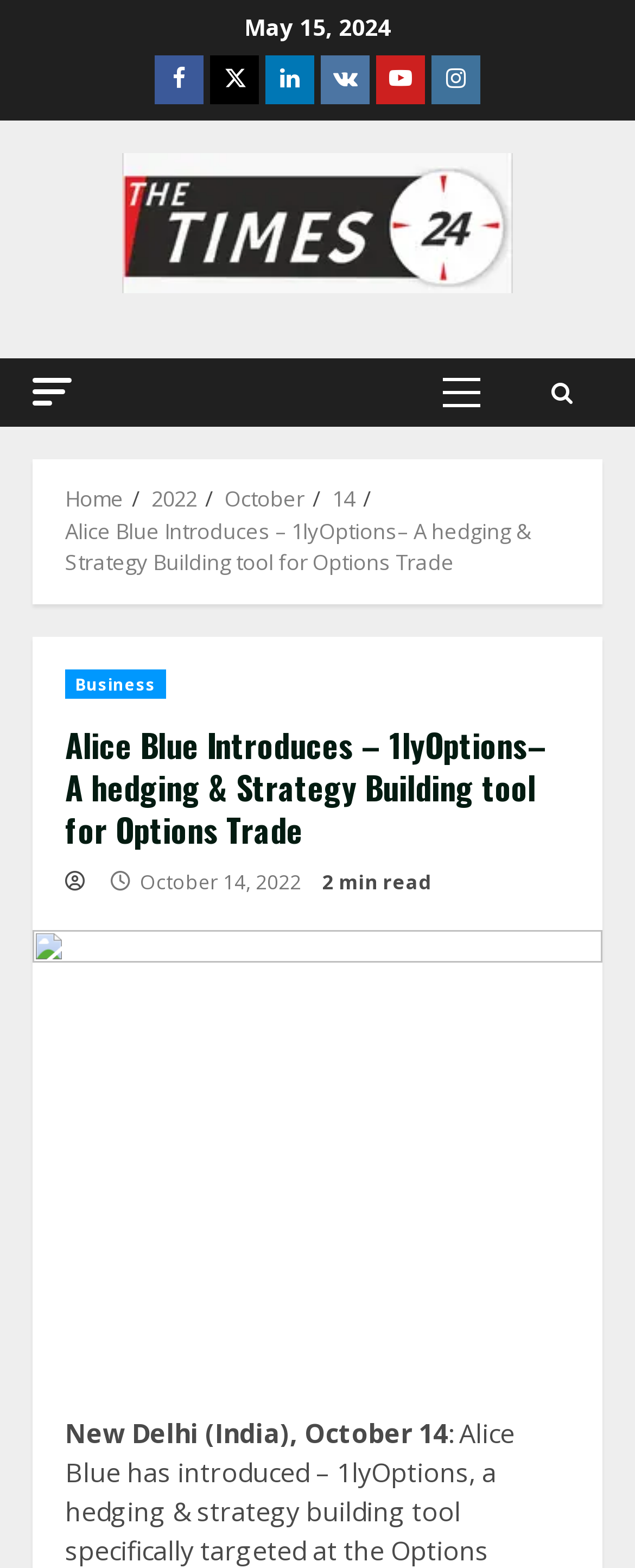What is the date of the article? Based on the image, give a response in one word or a short phrase.

October 14, 2022